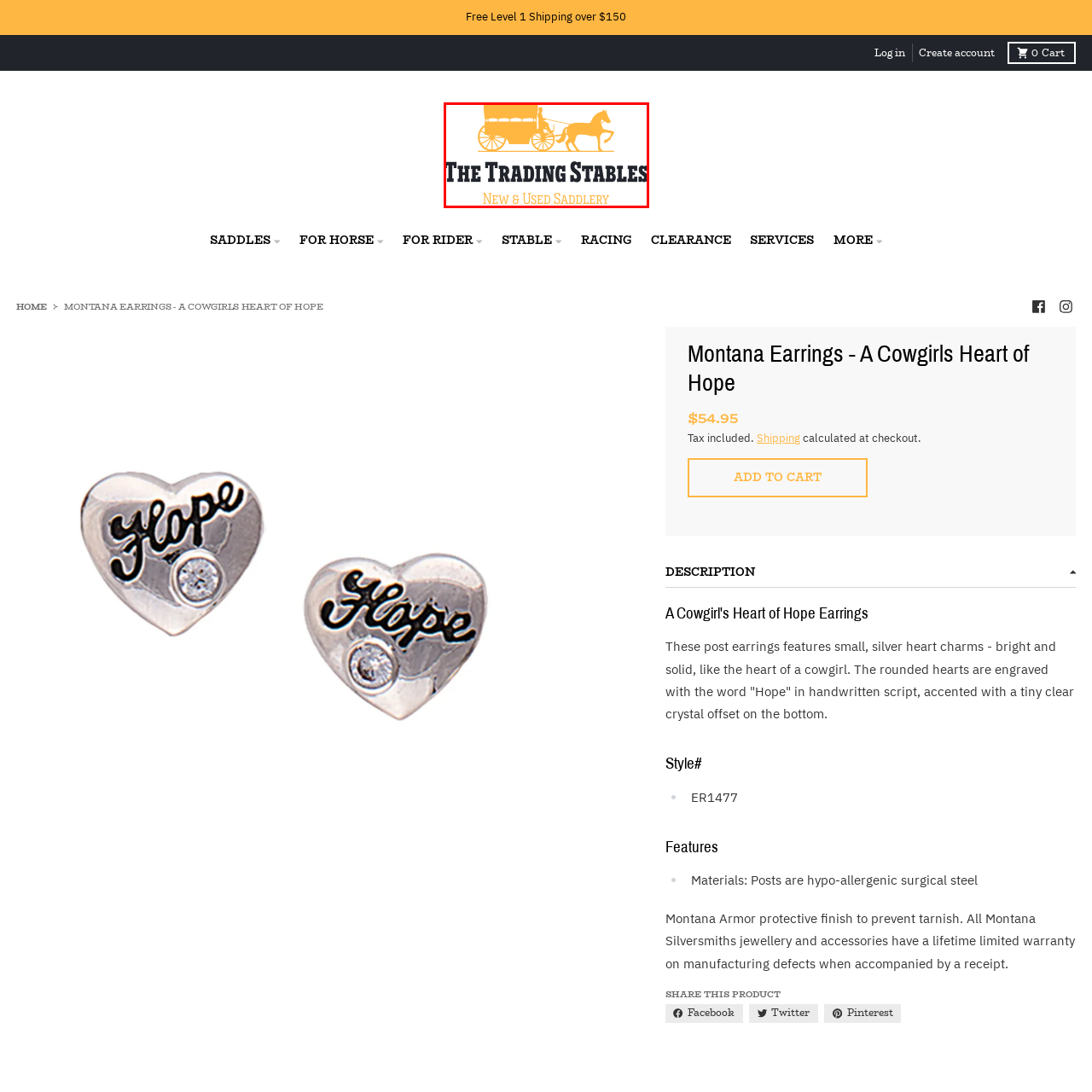Please look at the image highlighted by the red bounding box and provide a single word or phrase as an answer to this question:
What is written beneath the main title?

New & Used Saddlery